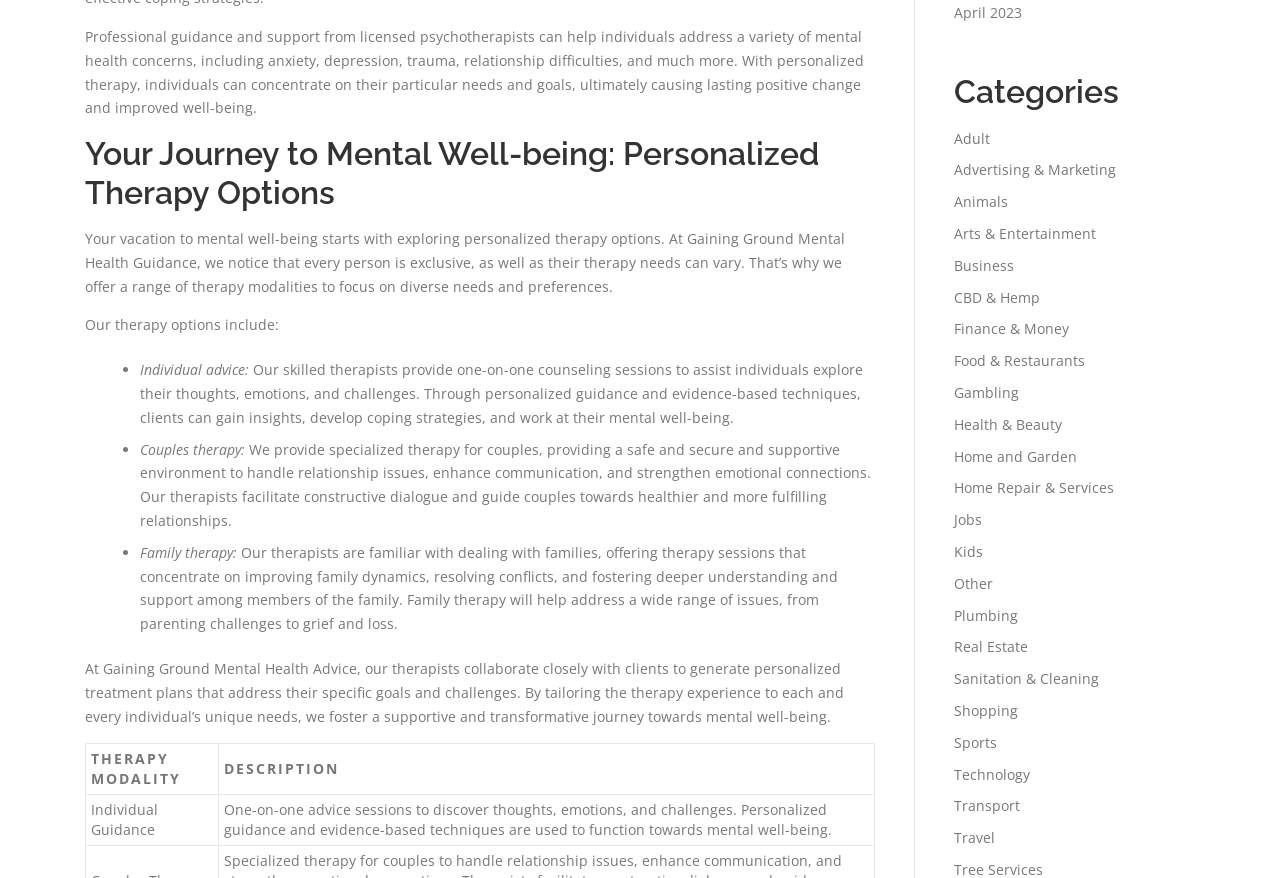What is the purpose of family therapy?
Use the image to answer the question with a single word or phrase.

Improve family dynamics